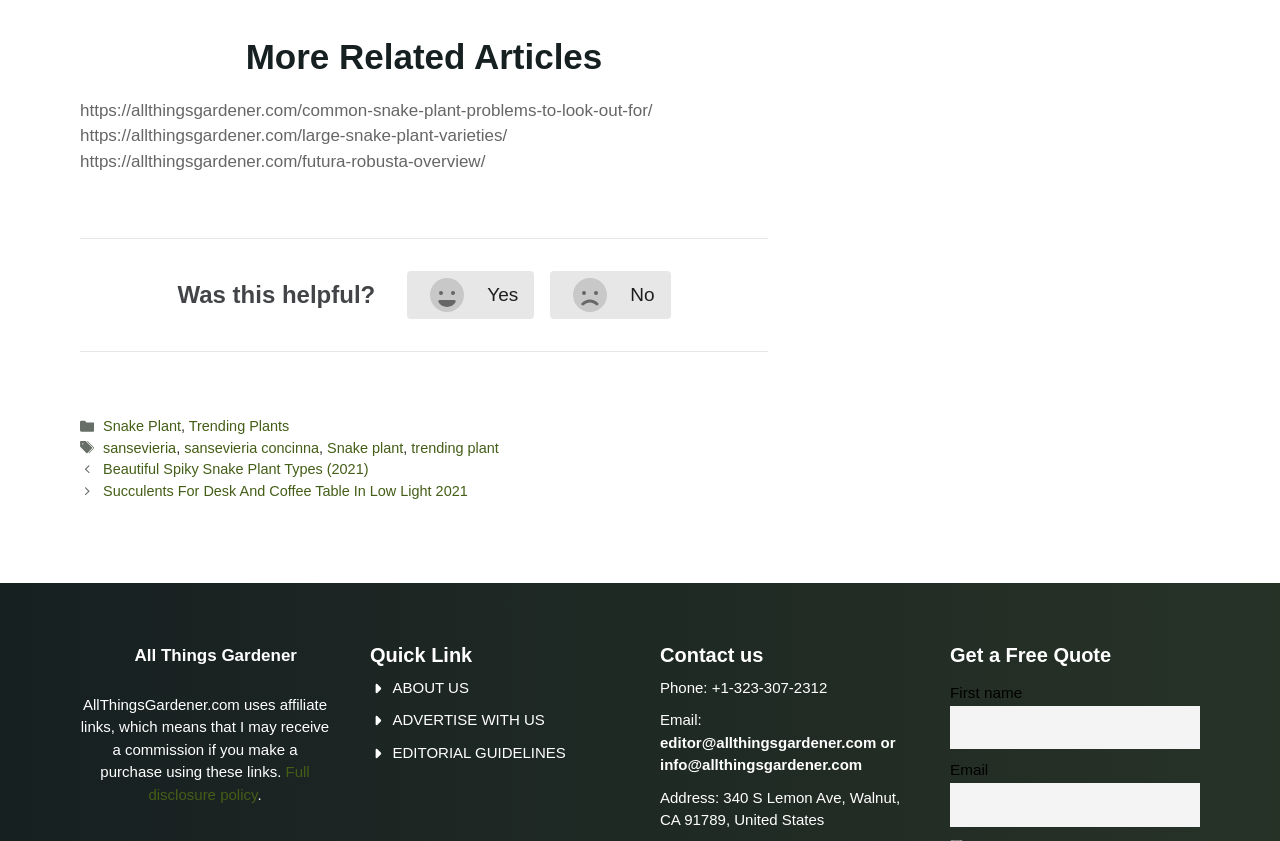Please identify the bounding box coordinates of the region to click in order to complete the given instruction: "Click on the 'Snake Plant' link". The coordinates should be four float numbers between 0 and 1, i.e., [left, top, right, bottom].

[0.081, 0.497, 0.141, 0.516]